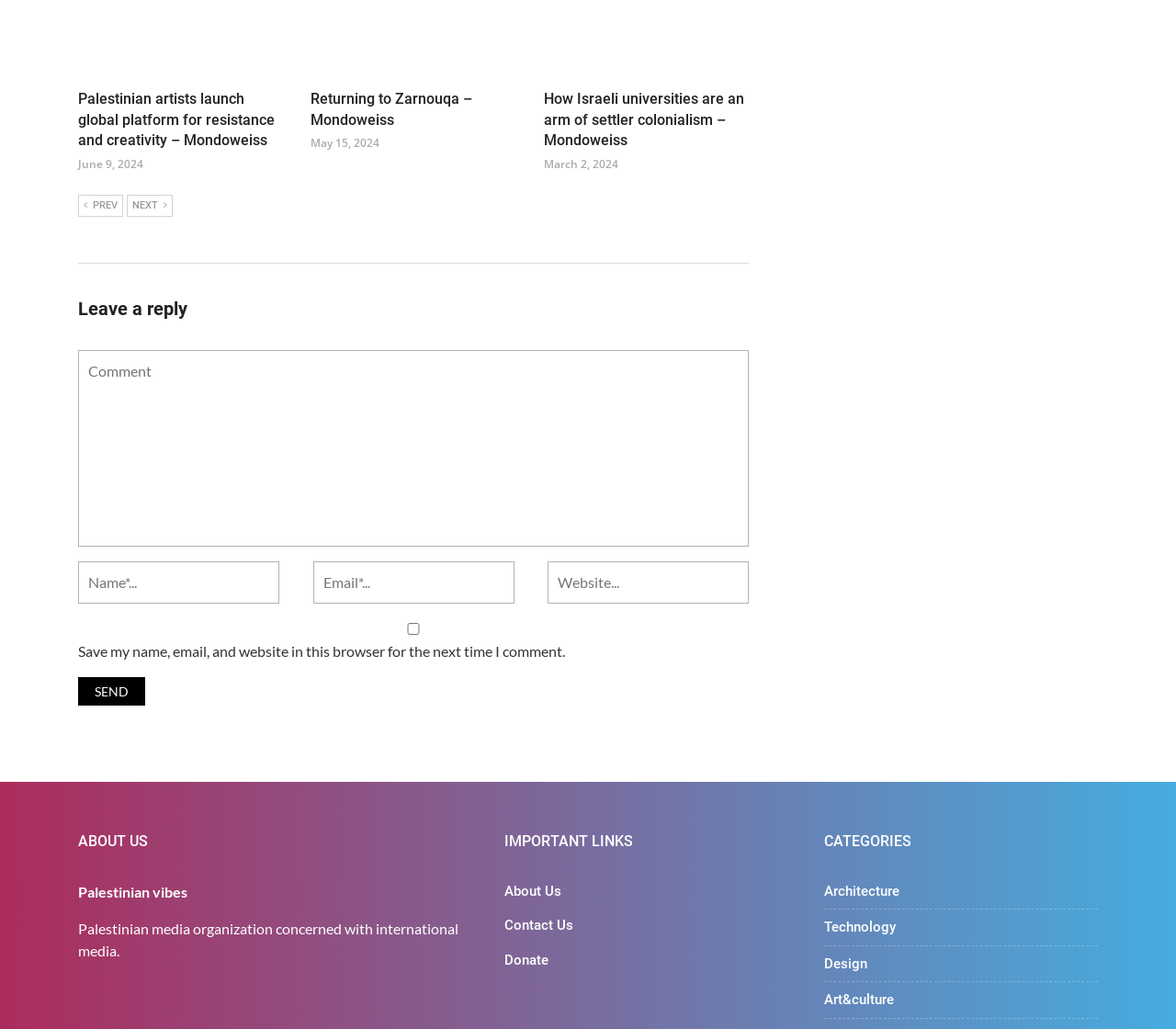Please determine the bounding box of the UI element that matches this description: Returning to Zarnouqa – Mondoweiss. The coordinates should be given as (top-left x, top-left y, bottom-right x, bottom-right y), with all values between 0 and 1.

[0.264, 0.088, 0.402, 0.125]